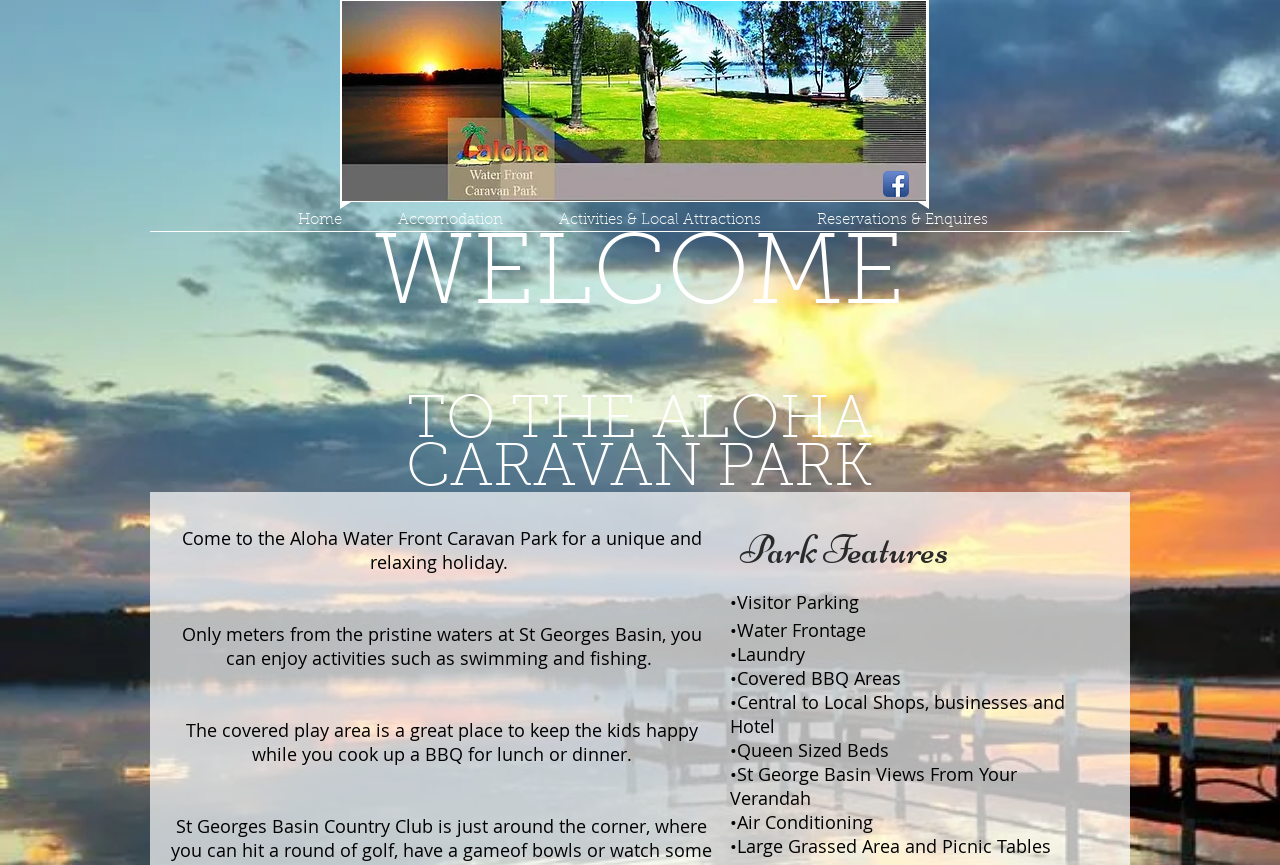Find the bounding box coordinates for the HTML element specified by: "Reservations & Enquires".

[0.616, 0.239, 0.793, 0.271]